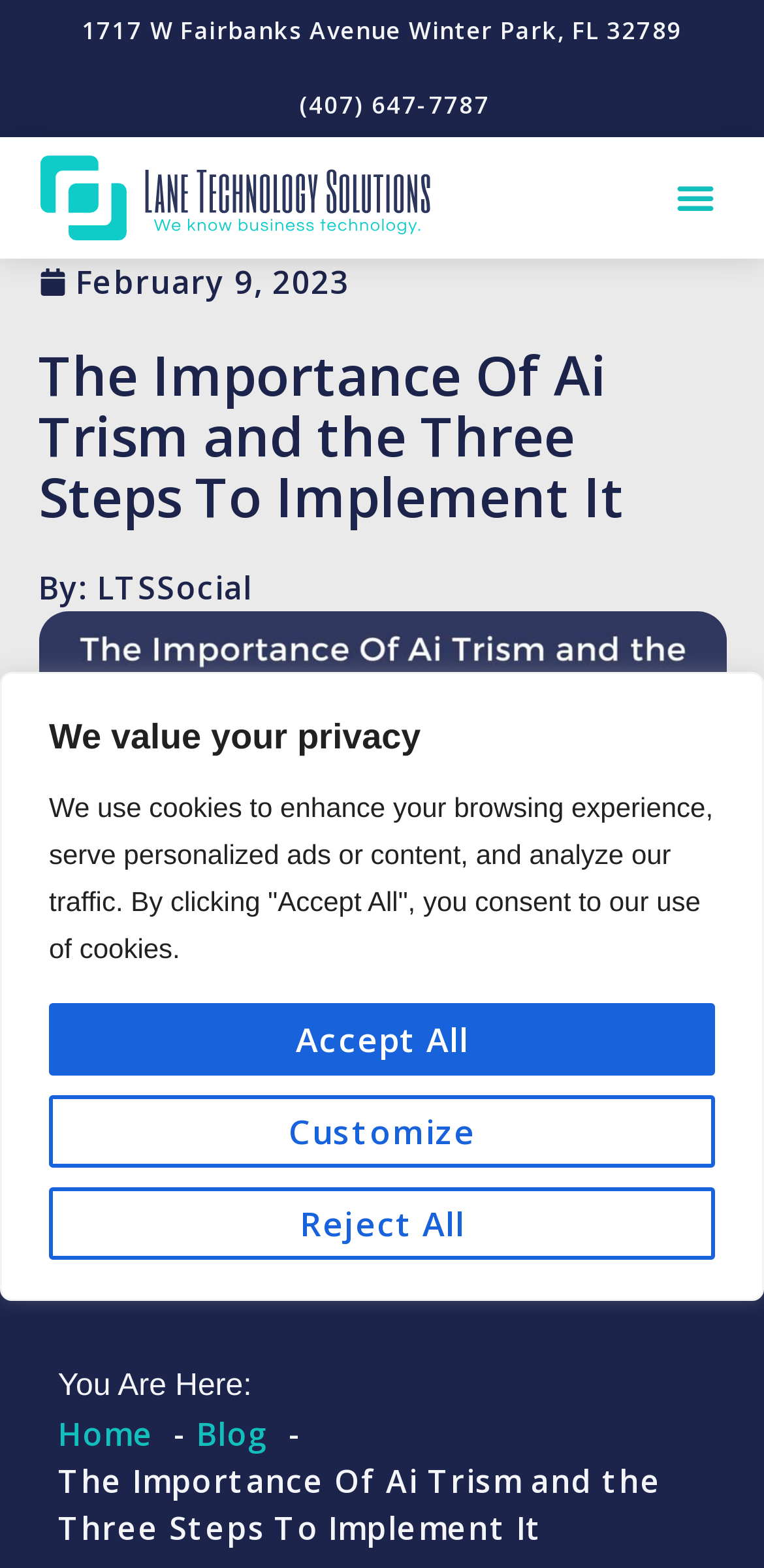Please identify the bounding box coordinates of the element that needs to be clicked to perform the following instruction: "call the phone number".

[0.05, 0.056, 0.95, 0.078]